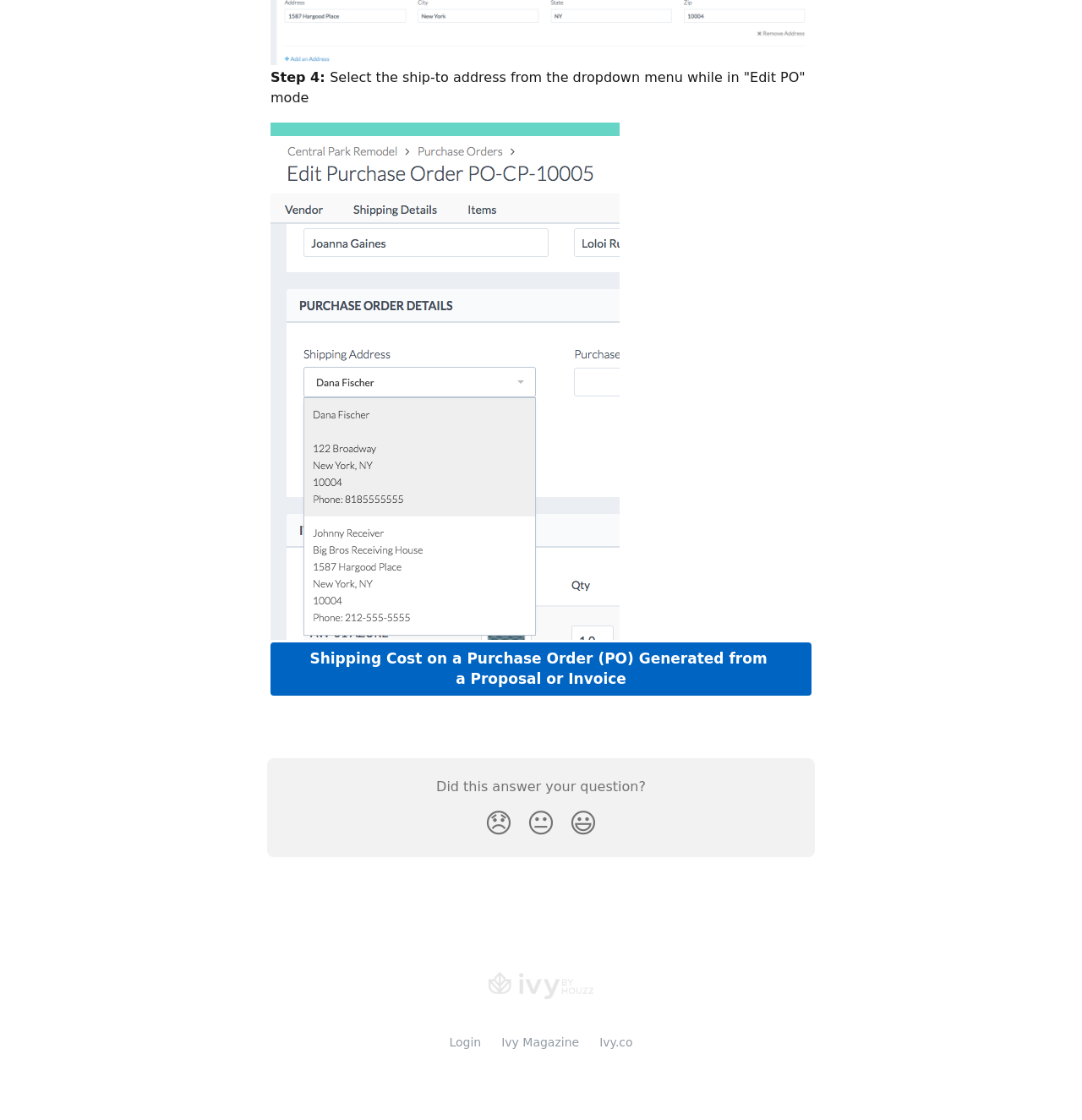Examine the image carefully and respond to the question with a detailed answer: 
How many links are available in the footer?

There are four links available in the footer of the webpage, which are 'Ivy Help Center', 'Login', 'Ivy Magazine', and 'Ivy.co'.